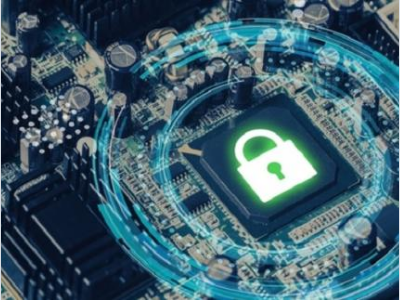Examine the screenshot and answer the question in as much detail as possible: What do the radiant blue waves symbolize?

The radiant blue waves surrounding the padlock symbolize the flow of secure information and the protective measures integrated into the microprocessor, emphasizing the importance of robust security elements in the era of hyperconnectivity.